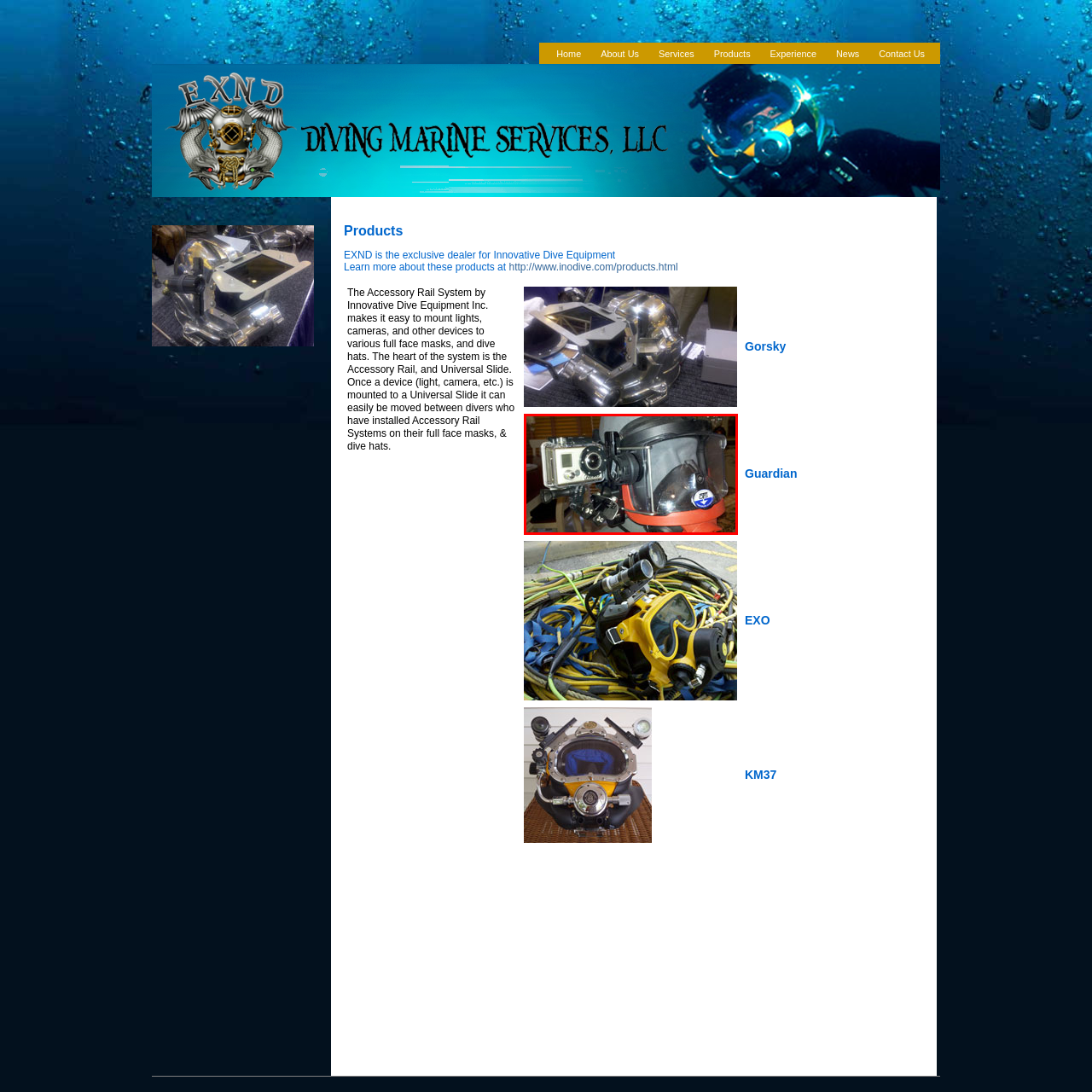Observe the image enclosed by the red border and respond to the subsequent question with a one-word or short phrase:
What color is the harness attached to the mask?

Bright red